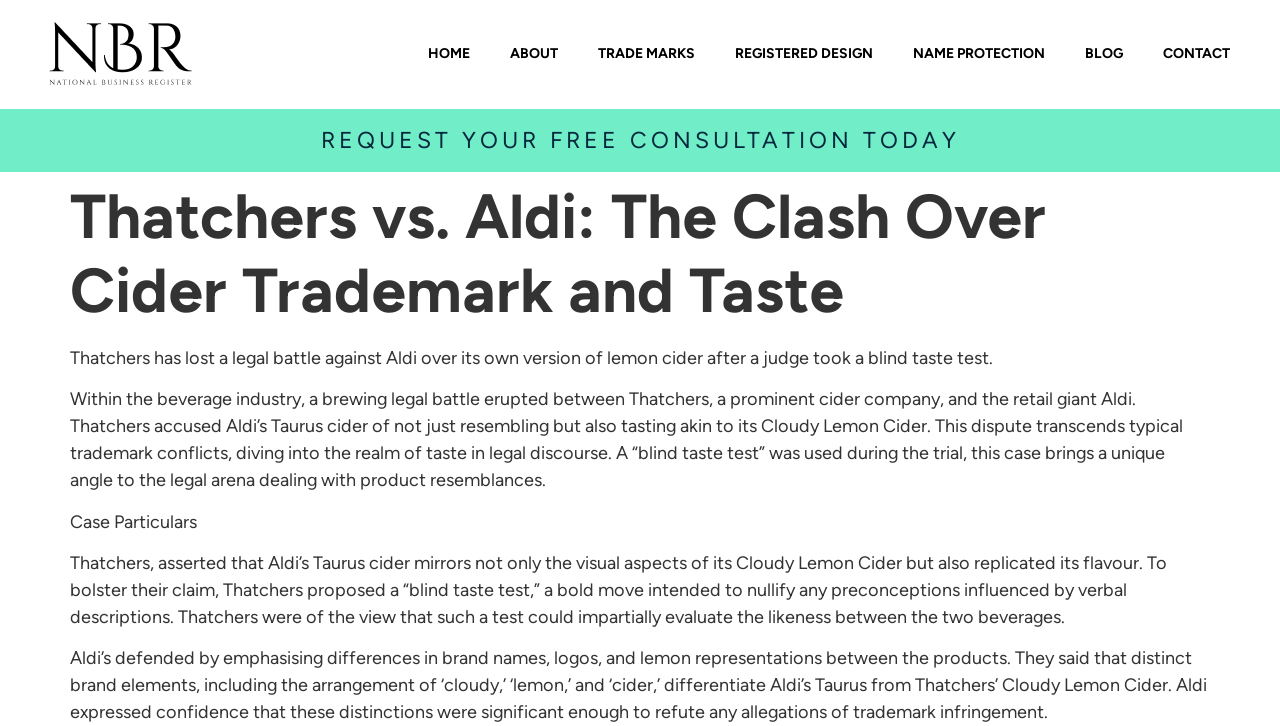How many links are in the top navigation bar?
Answer the question with a single word or phrase by looking at the picture.

7